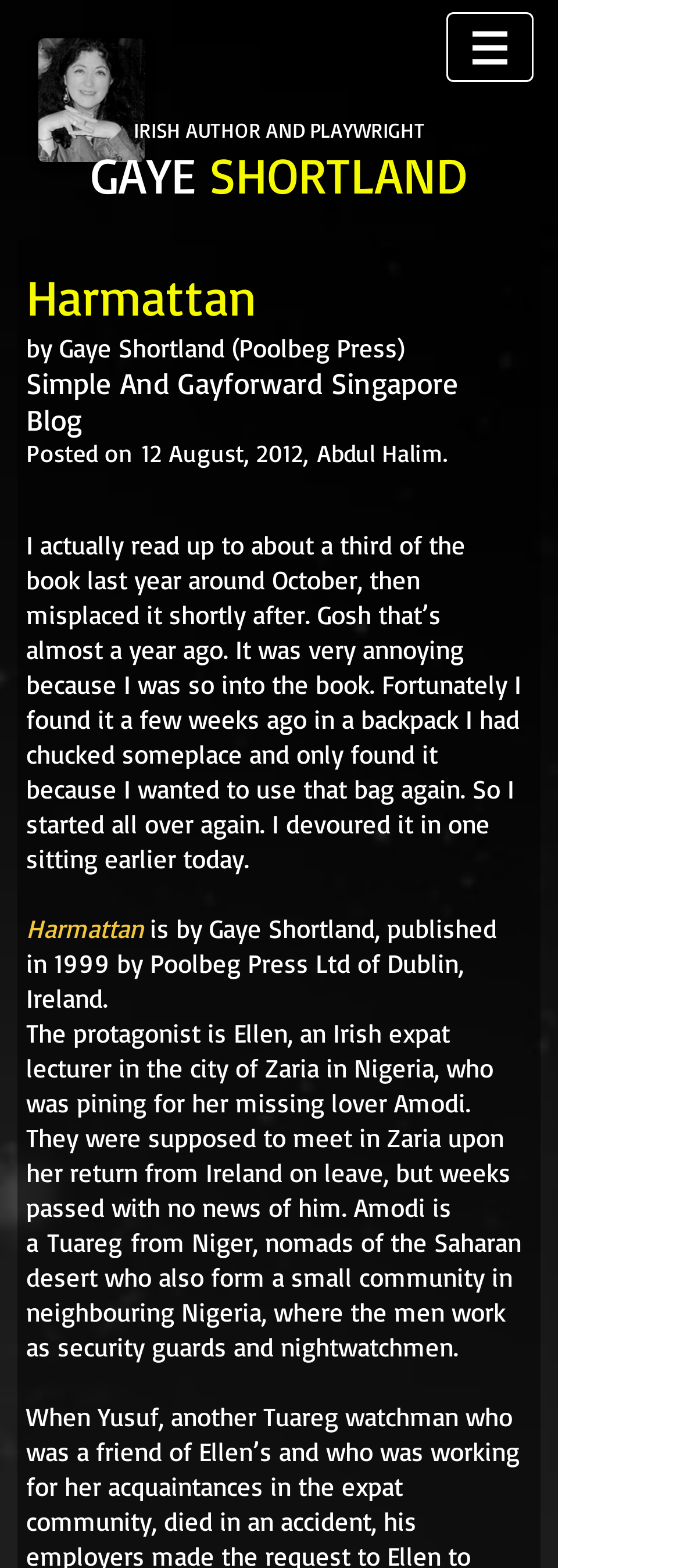Using the information in the image, give a detailed answer to the following question: Where is the book Harmattan published?

The answer can be found in the text 'published in 1999 by Poolbeg Press Ltd of Dublin, Ireland' which indicates that the book Harmattan is published in Dublin, Ireland.